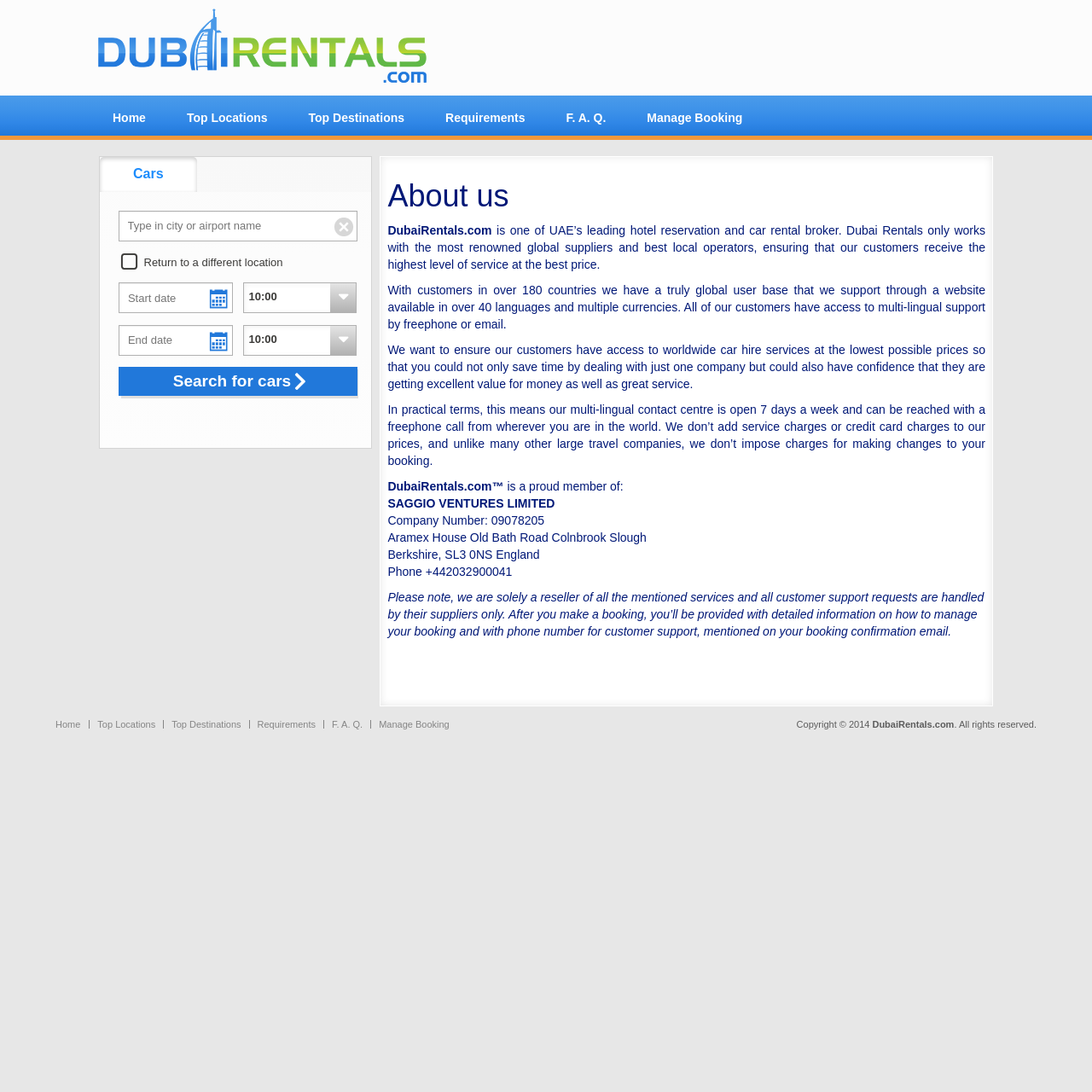Kindly provide the bounding box coordinates of the section you need to click on to fulfill the given instruction: "Click on the 'Home' link".

[0.087, 0.088, 0.15, 0.124]